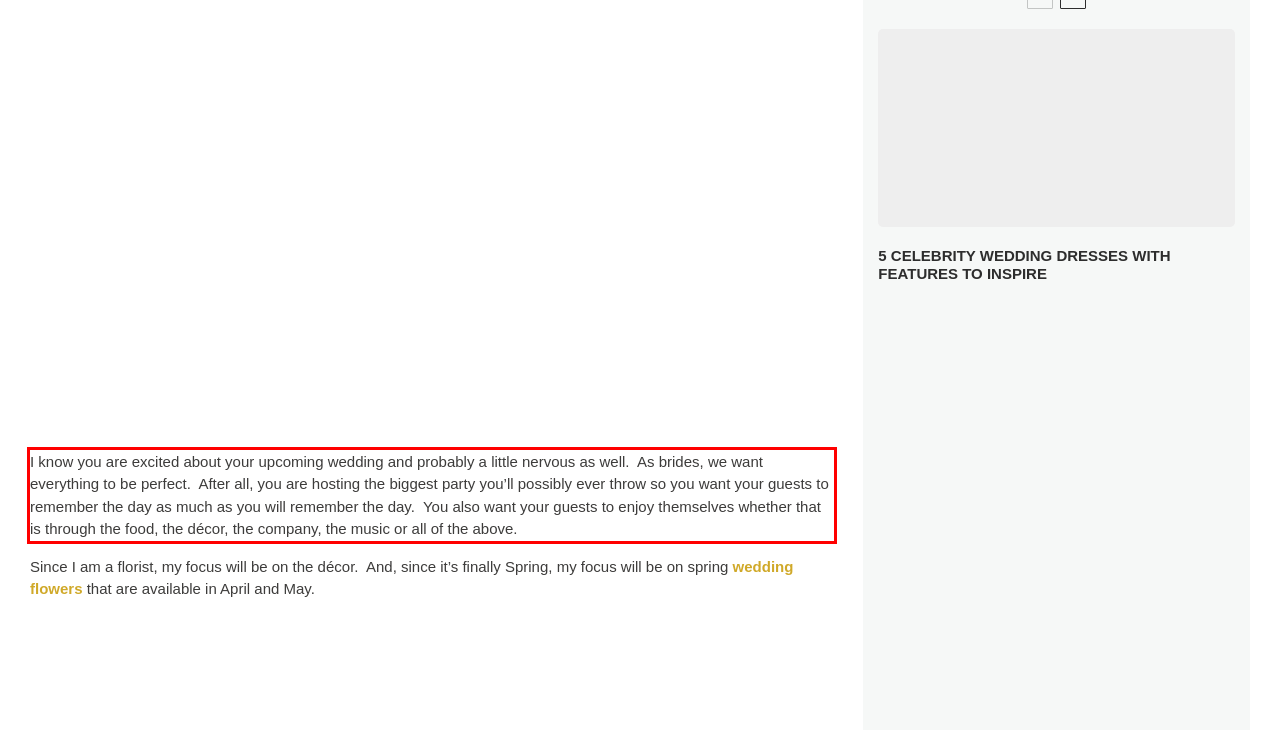Review the screenshot of the webpage and recognize the text inside the red rectangle bounding box. Provide the extracted text content.

I know you are excited about your upcoming wedding and probably a little nervous as well. As brides, we want everything to be perfect. After all, you are hosting the biggest party you’ll possibly ever throw so you want your guests to remember the day as much as you will remember the day. You also want your guests to enjoy themselves whether that is through the food, the décor, the company, the music or all of the above.